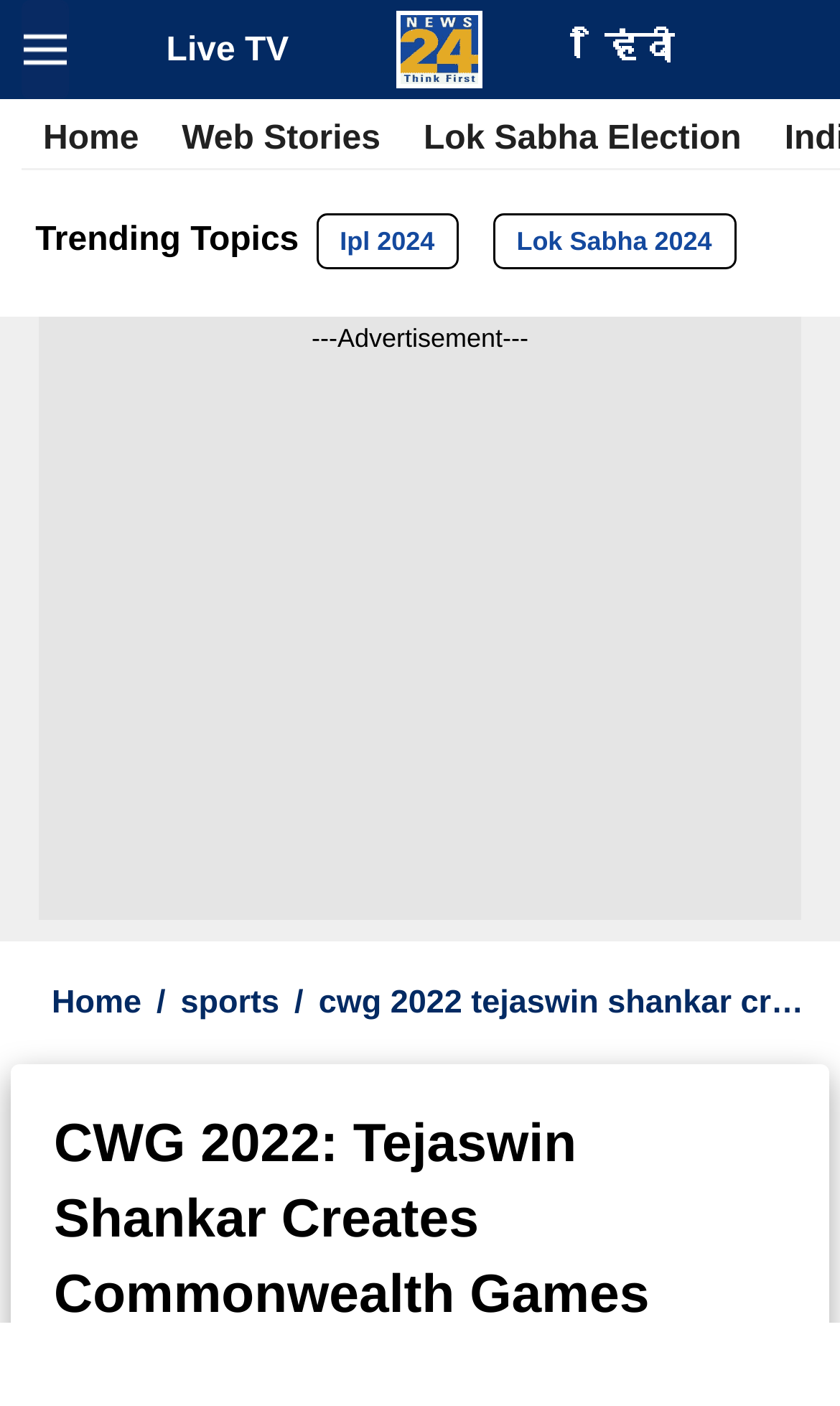Please locate the bounding box coordinates of the element that should be clicked to achieve the given instruction: "Toggle navigation".

[0.026, 0.0, 0.082, 0.07]